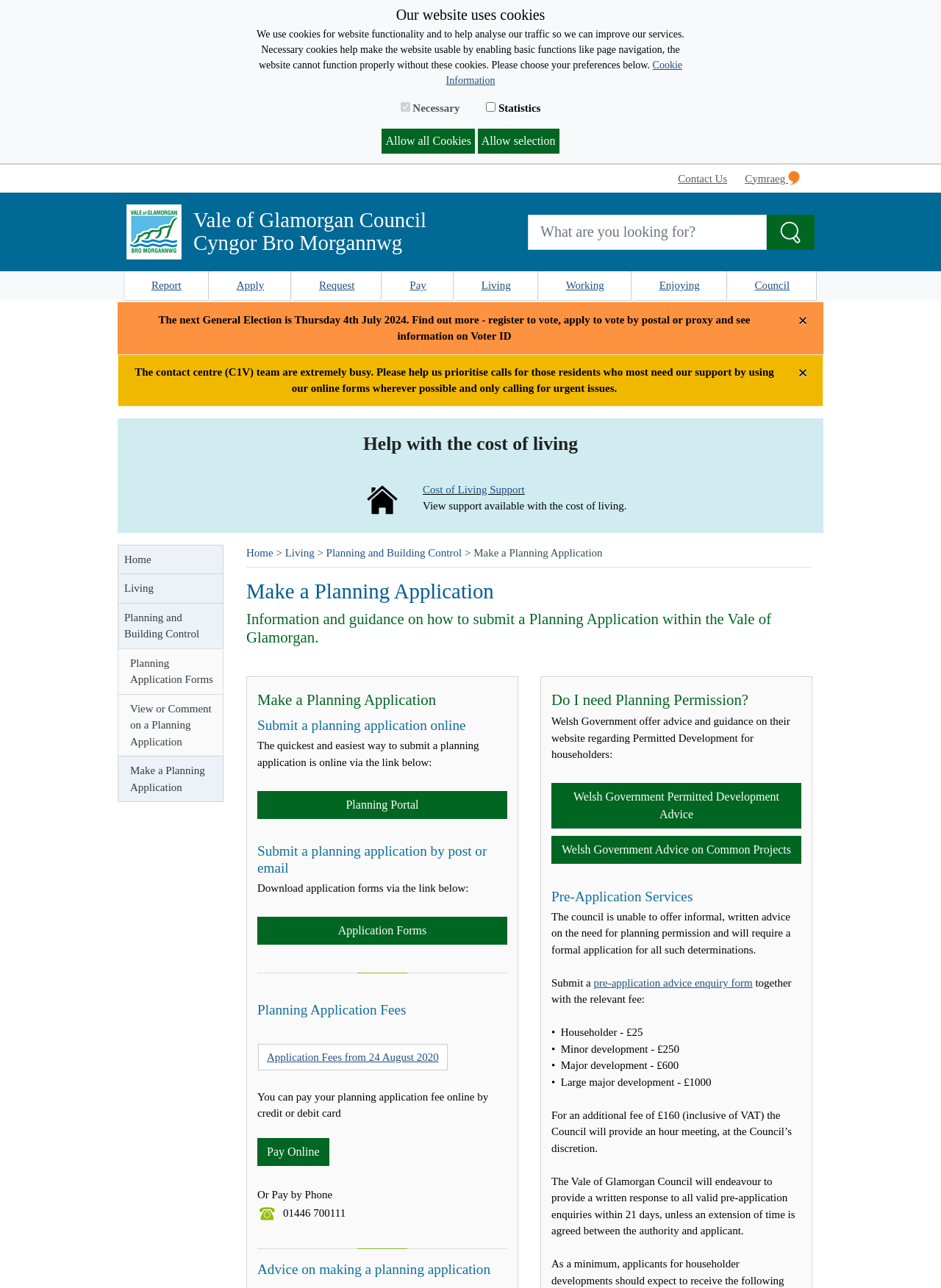Answer the following query concisely with a single word or phrase:
What is the purpose of the 'Planning Portal' link?

Submit a planning application online